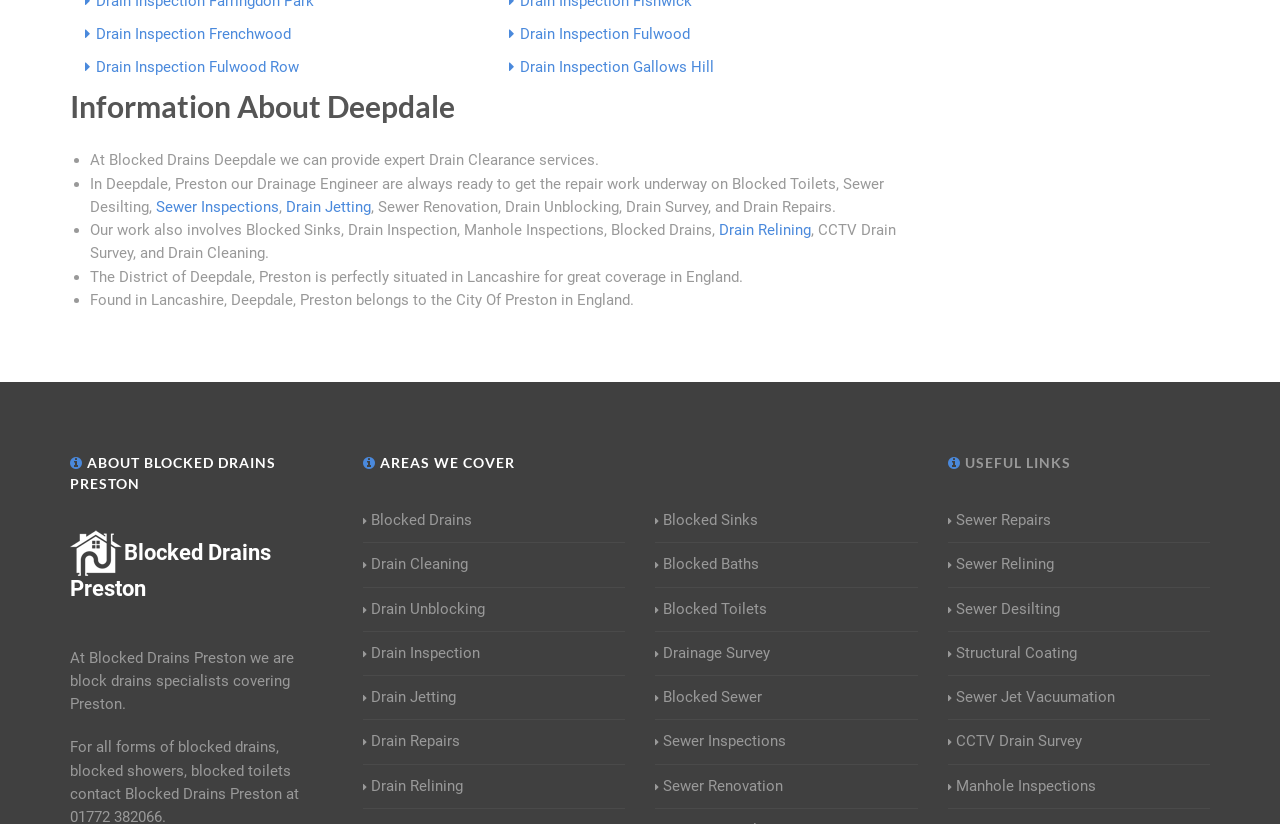Where is Deepdale located?
Examine the image closely and answer the question with as much detail as possible.

According to the webpage, Deepdale is located in Preston, Lancashire, as mentioned in the text 'The District of Deepdale, Preston is perfectly situated in Lancashire for great coverage in England.'